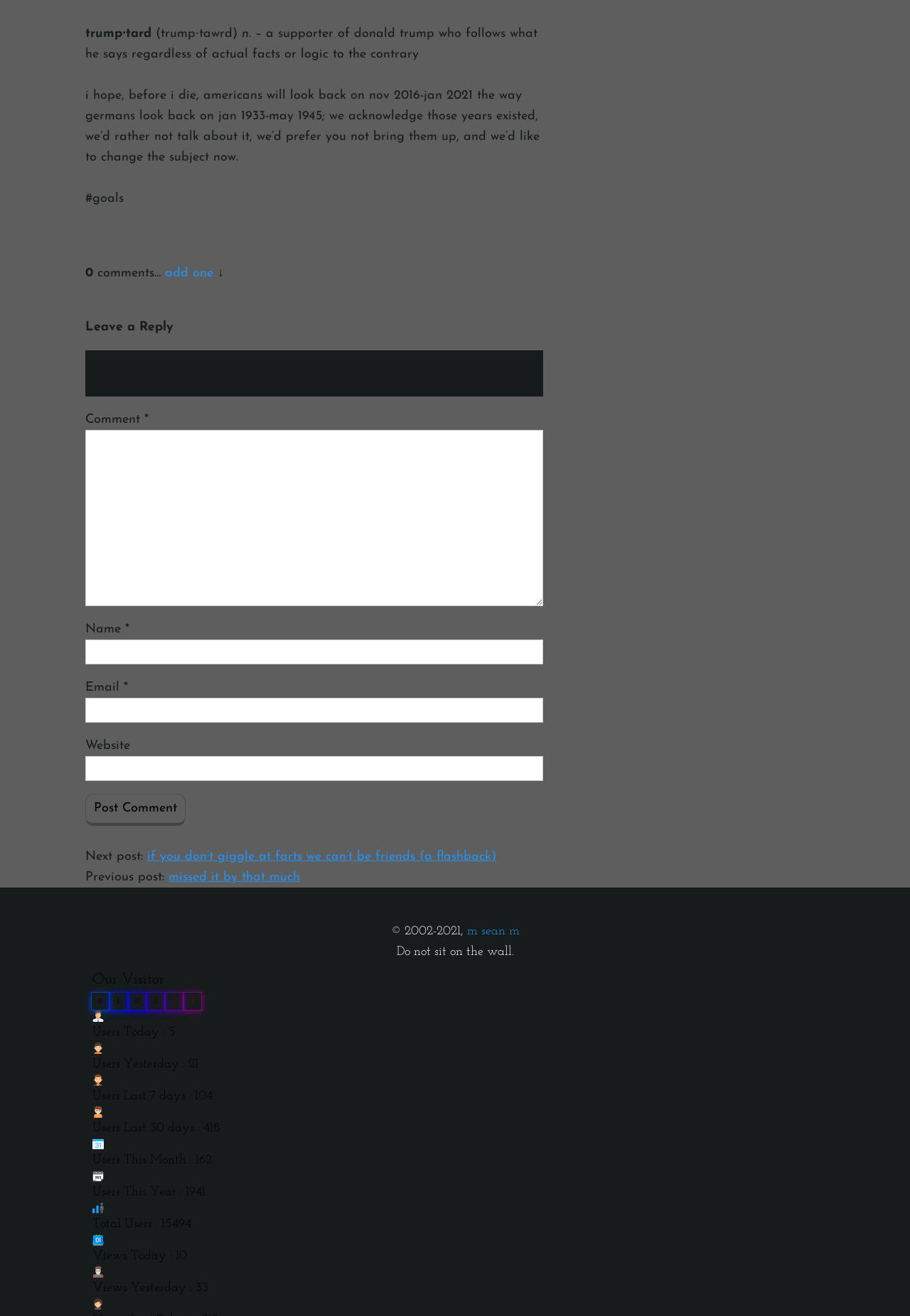Please determine the bounding box coordinates of the element's region to click for the following instruction: "leave a reply".

[0.094, 0.244, 0.191, 0.254]